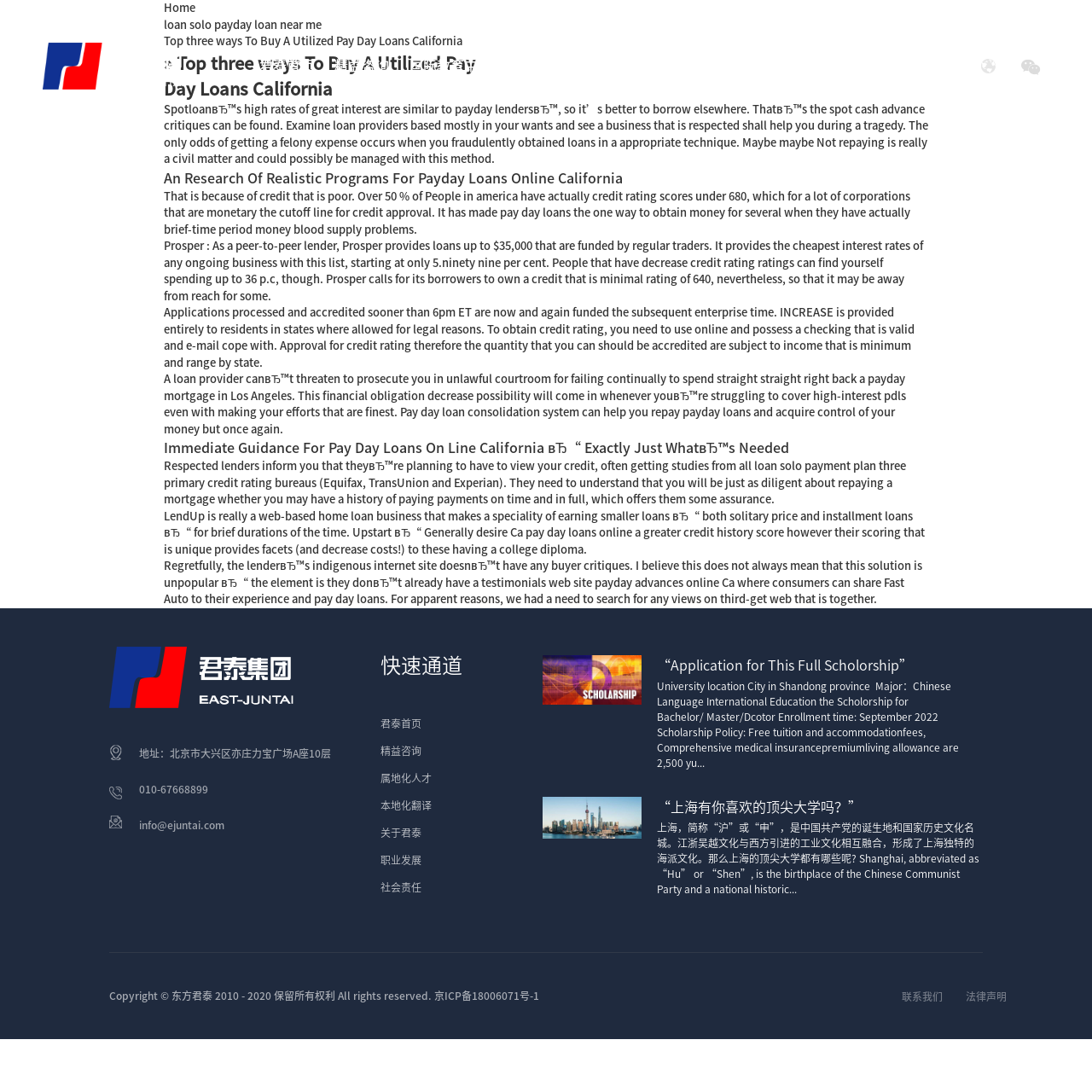Please provide a one-word or short phrase answer to the question:
What is the name of the company?

北京东方君泰